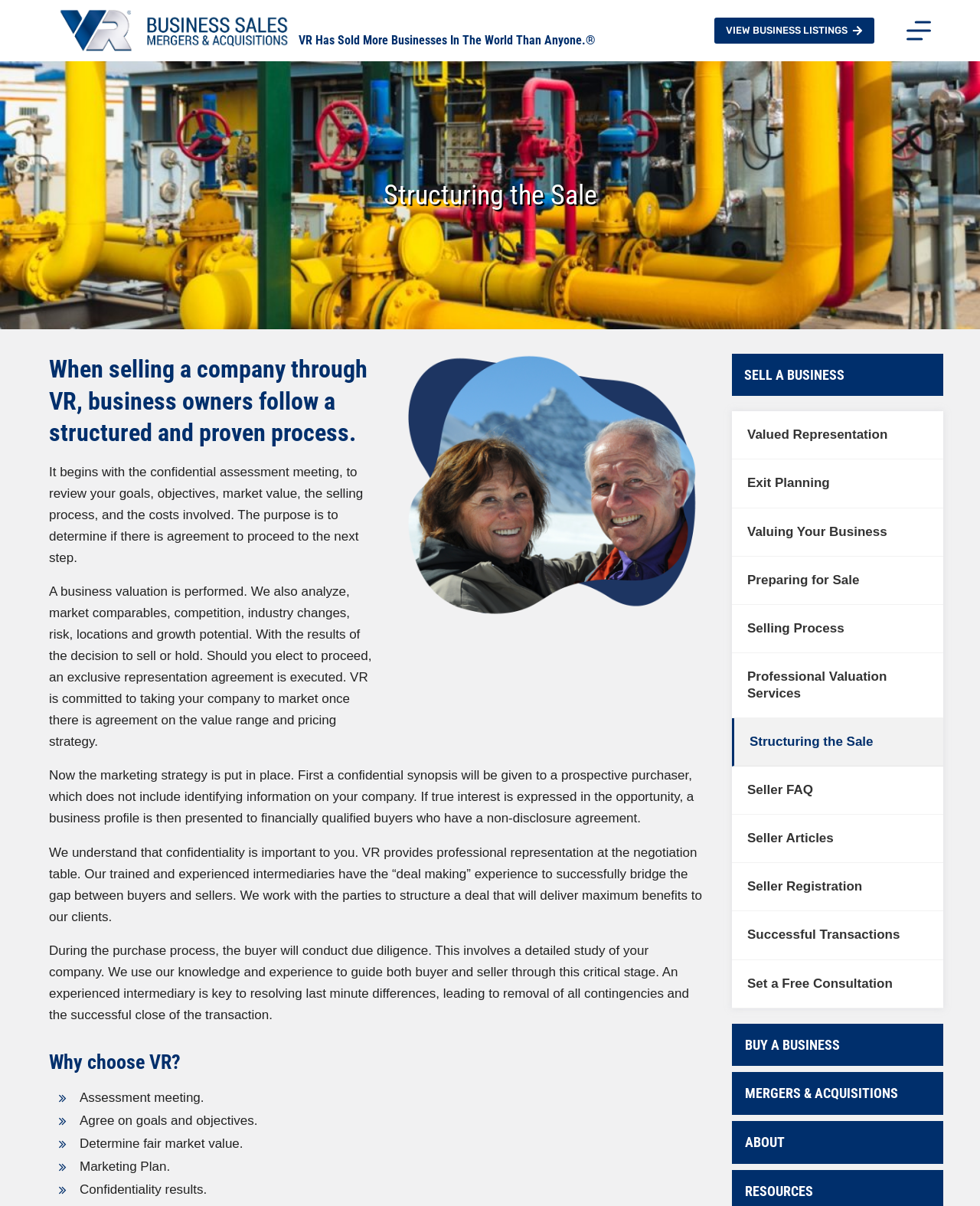Determine the bounding box coordinates of the region that needs to be clicked to achieve the task: "Click on 'Valued Representation'".

[0.747, 0.341, 0.962, 0.381]